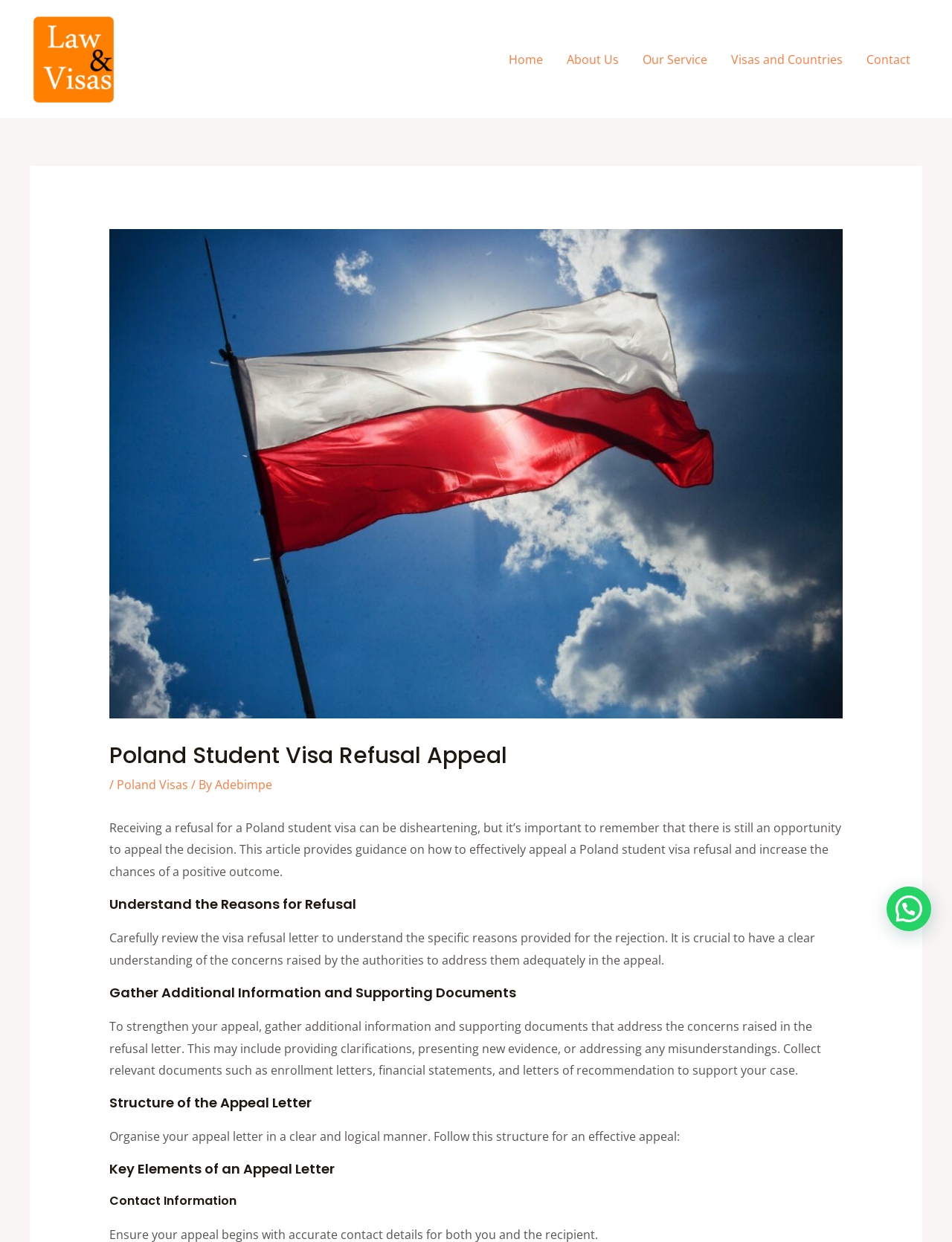Using the description: "alt="law and visas logo"", identify the bounding box of the corresponding UI element in the screenshot.

[0.031, 0.04, 0.125, 0.053]